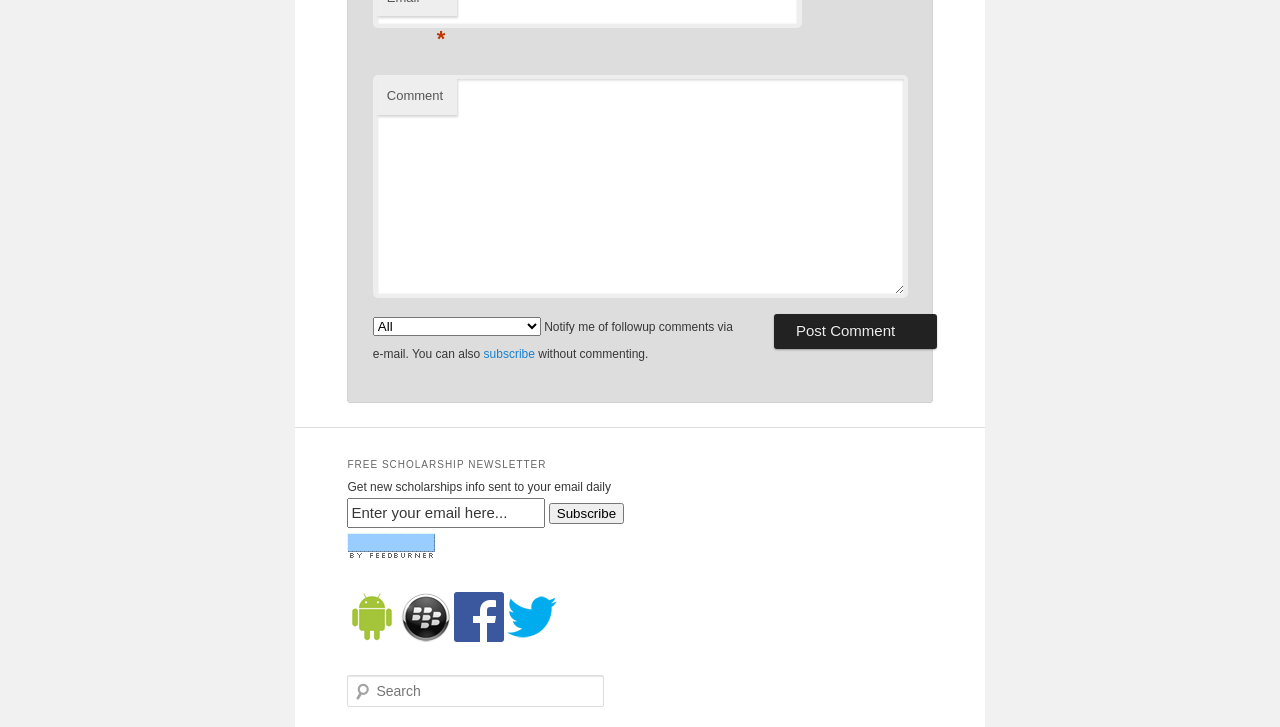Respond with a single word or phrase to the following question:
What is the purpose of the 'Comment' textbox?

To enter a comment